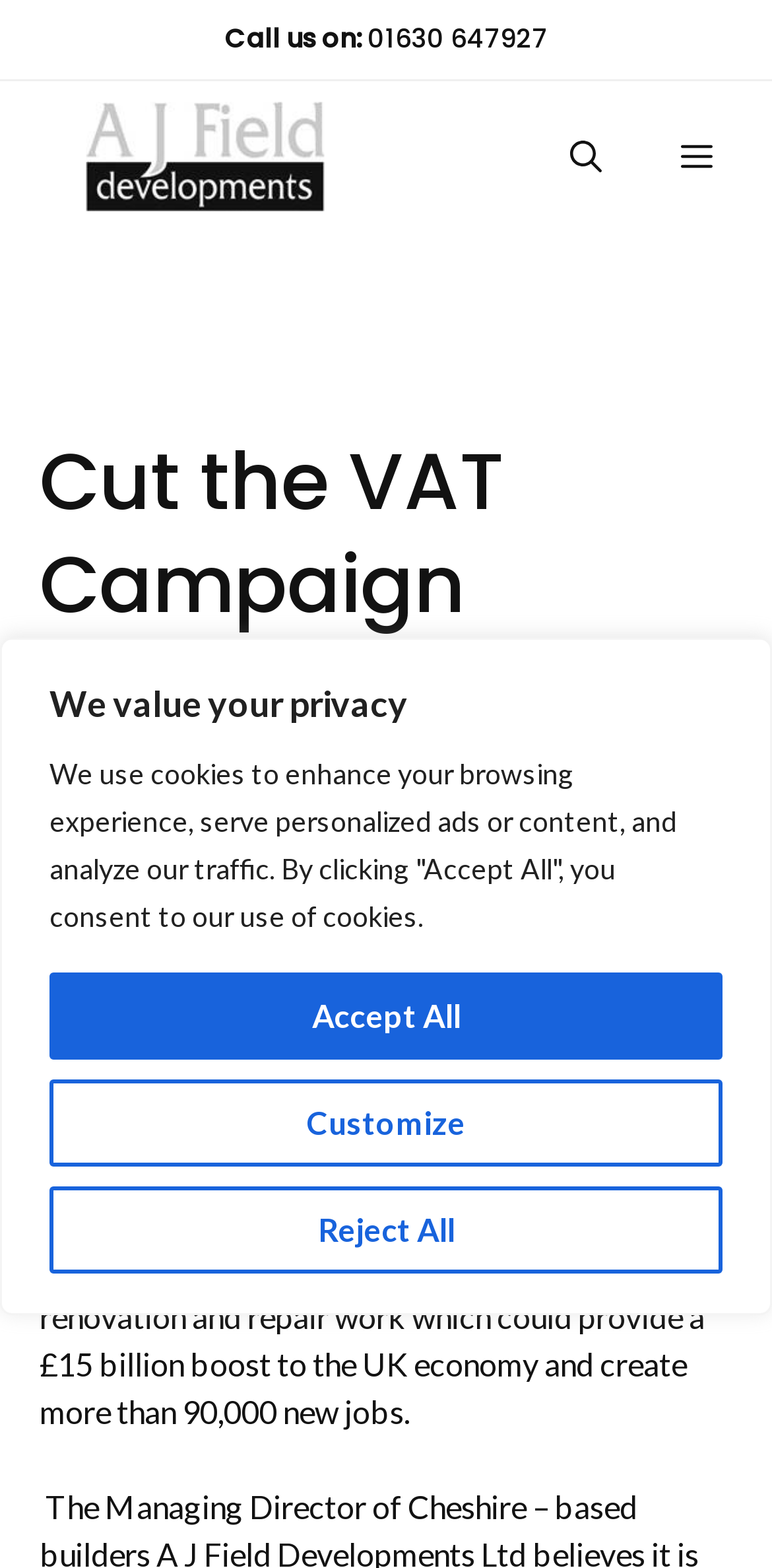What is the phone number to call?
Respond to the question with a single word or phrase according to the image.

01630 647927